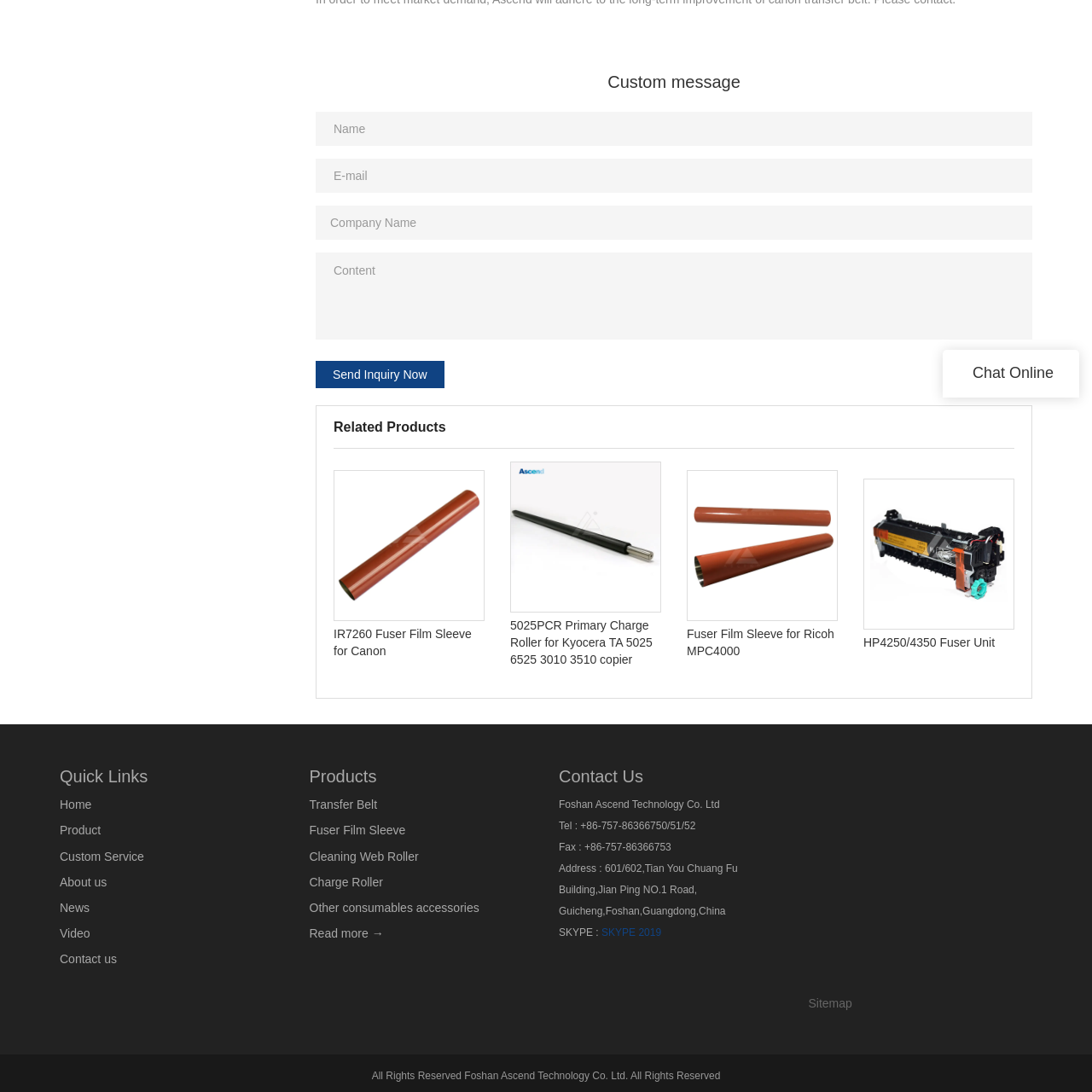Observe the highlighted image and answer the following: What is the primary function of the fuser film sleeve?

Bonding ink to paper